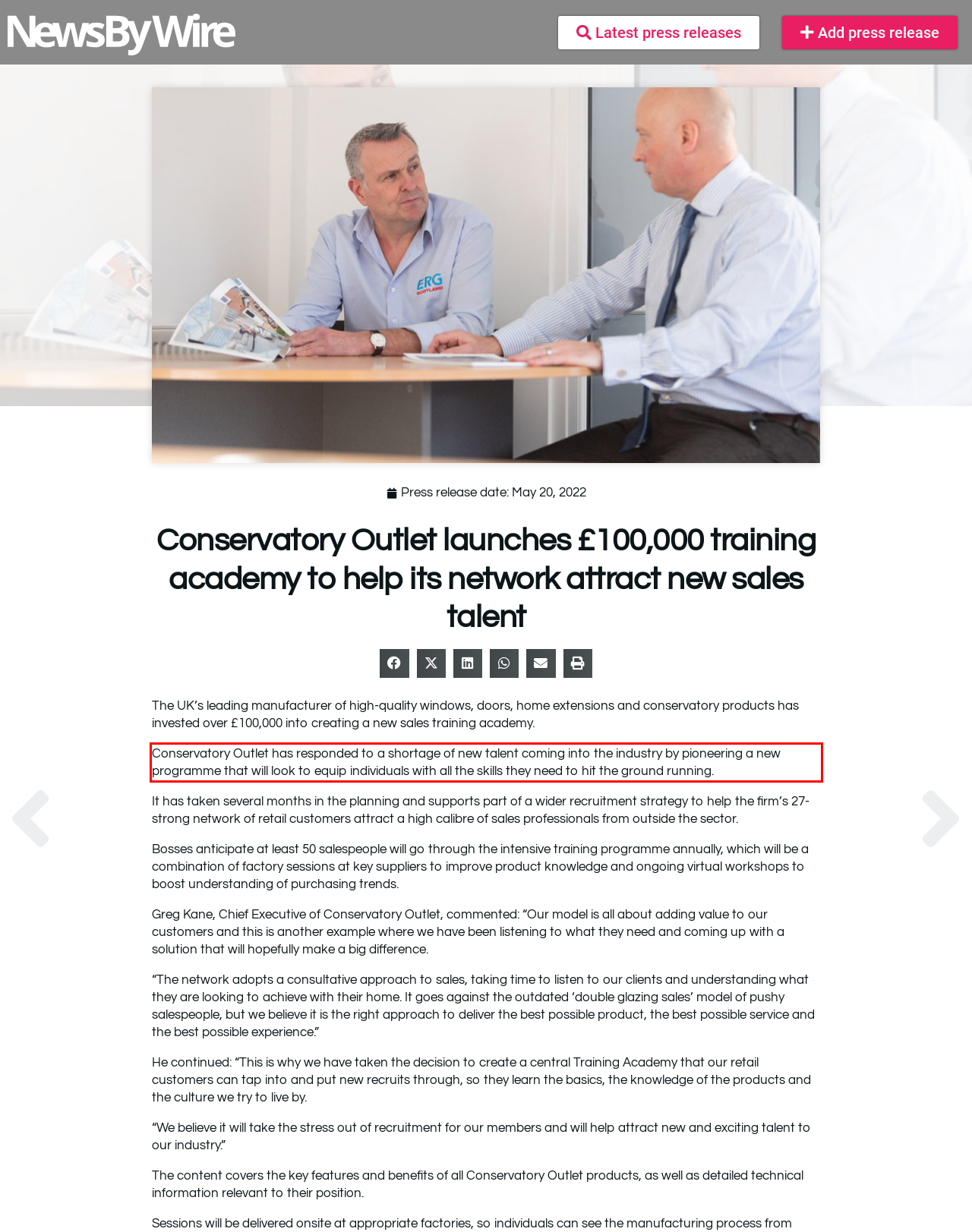Using OCR, extract the text content found within the red bounding box in the given webpage screenshot.

Conservatory Outlet has responded to a shortage of new talent coming into the industry by pioneering a new programme that will look to equip individuals with all the skills they need to hit the ground running.